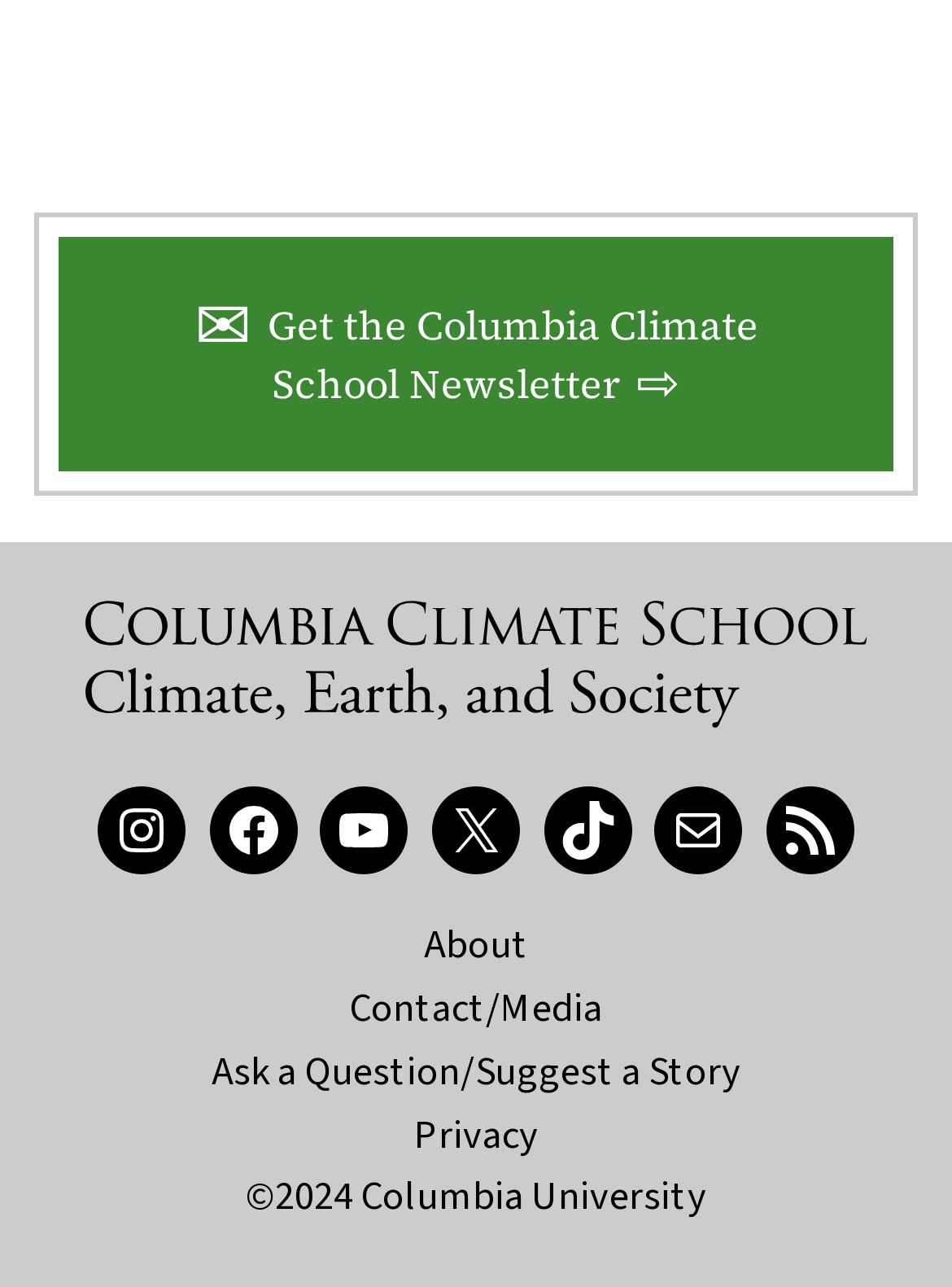Bounding box coordinates must be specified in the format (top-left x, top-left y, bottom-right x, bottom-right y). All values should be floating point numbers between 0 and 1. What are the bounding box coordinates of the UI element described as: Newsletter

[0.688, 0.611, 0.78, 0.68]